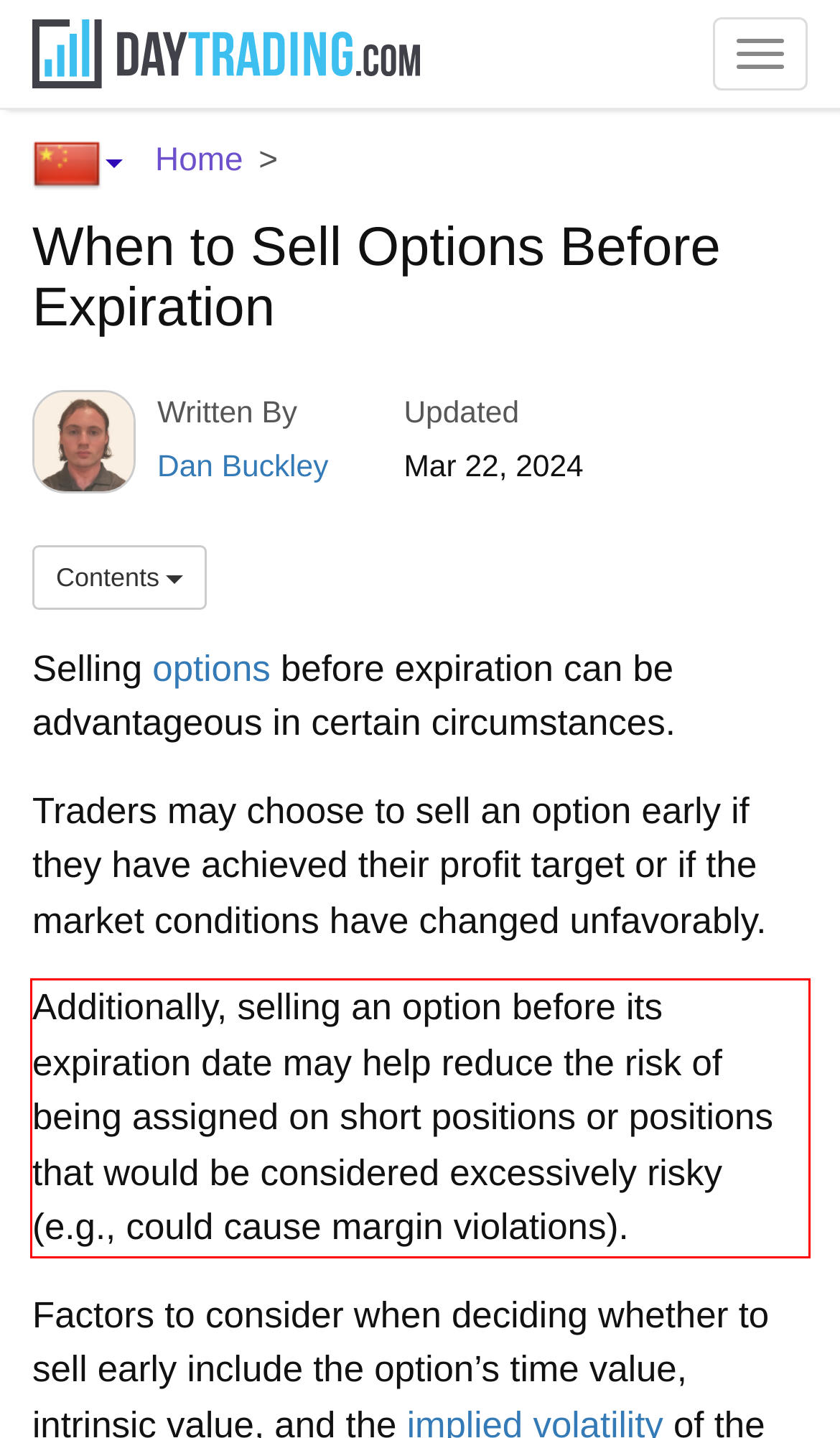By examining the provided screenshot of a webpage, recognize the text within the red bounding box and generate its text content.

Additionally, selling an option before its expiration date may help reduce the risk of being assigned on short positions or positions that would be considered excessively risky (e.g., could cause margin violations).